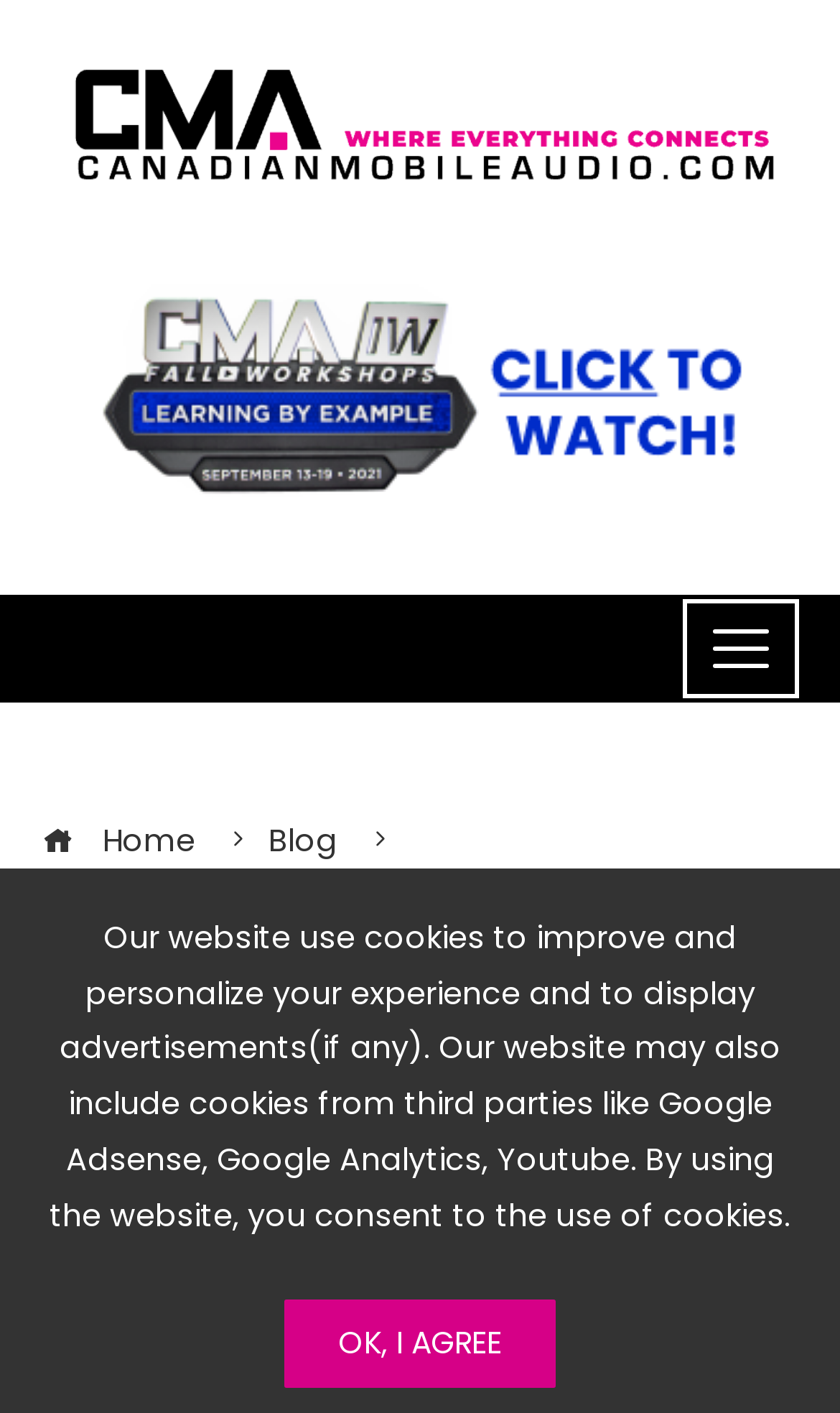Please identify the primary heading on the webpage and return its text.

CERTIFIED AUTOSOUND | BRAX HELIX